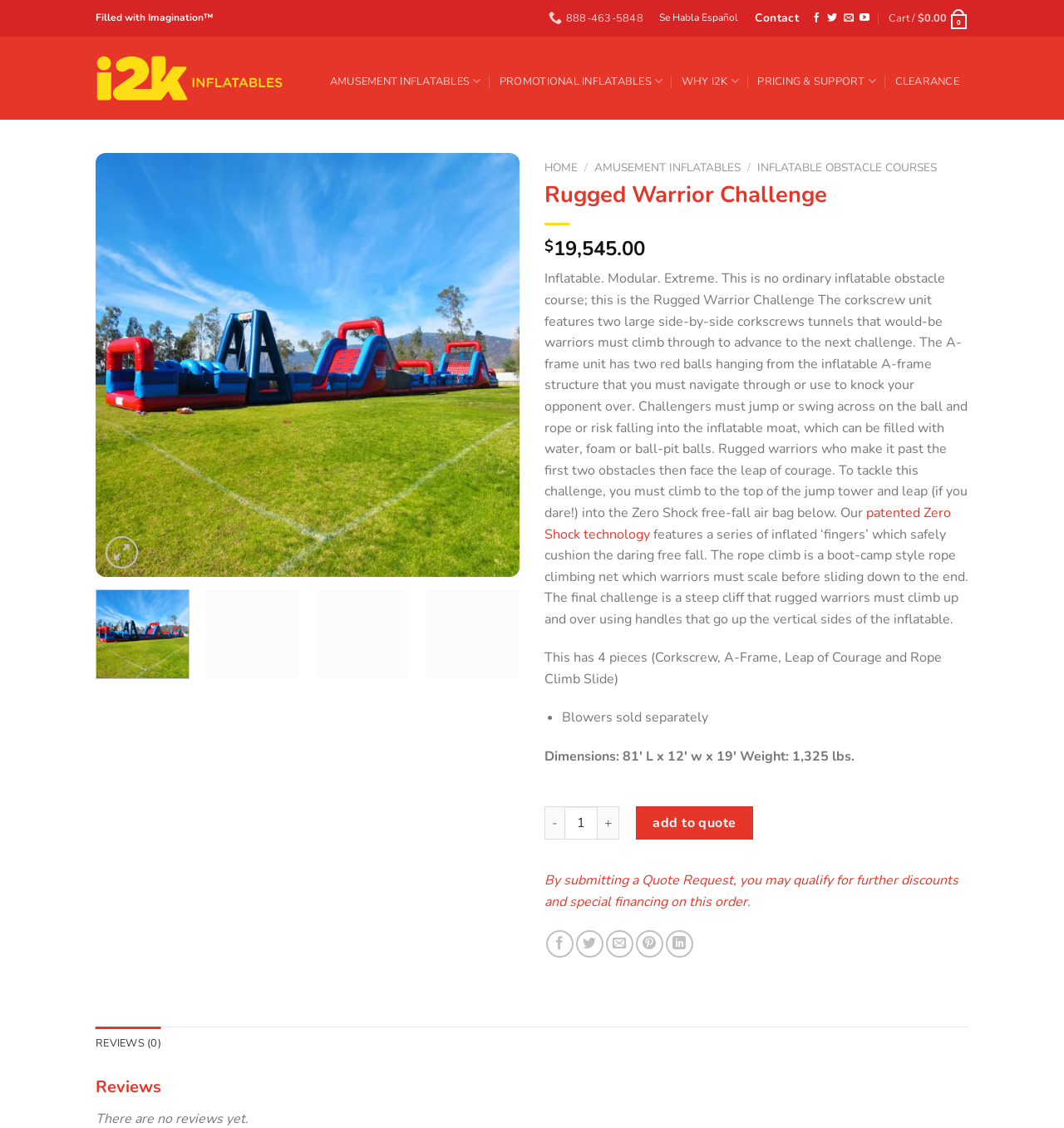Can you determine the bounding box coordinates of the area that needs to be clicked to fulfill the following instruction: "Contact us"?

[0.707, 0.003, 0.753, 0.029]